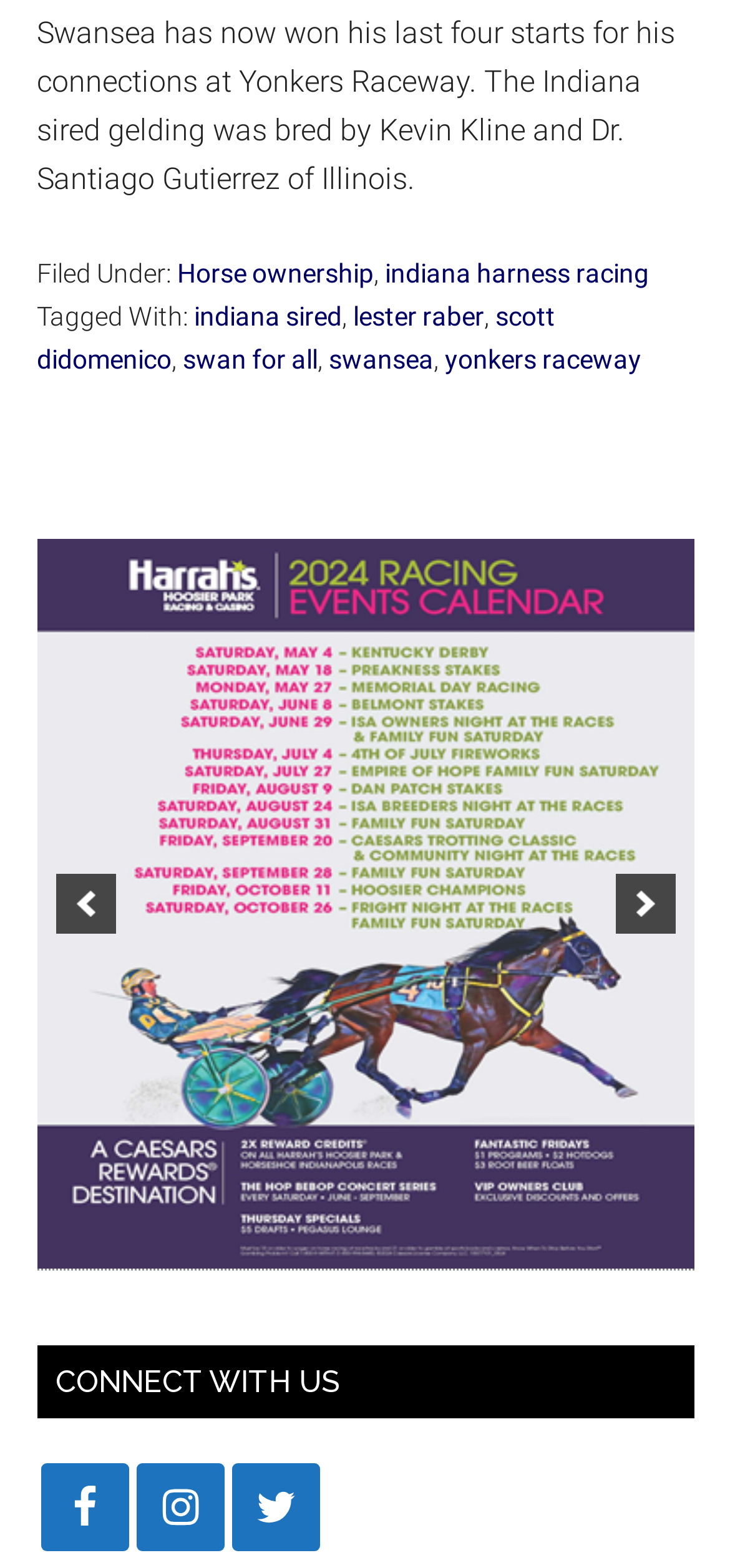Give a one-word or short phrase answer to this question: 
How many social media platforms are listed to connect with?

3